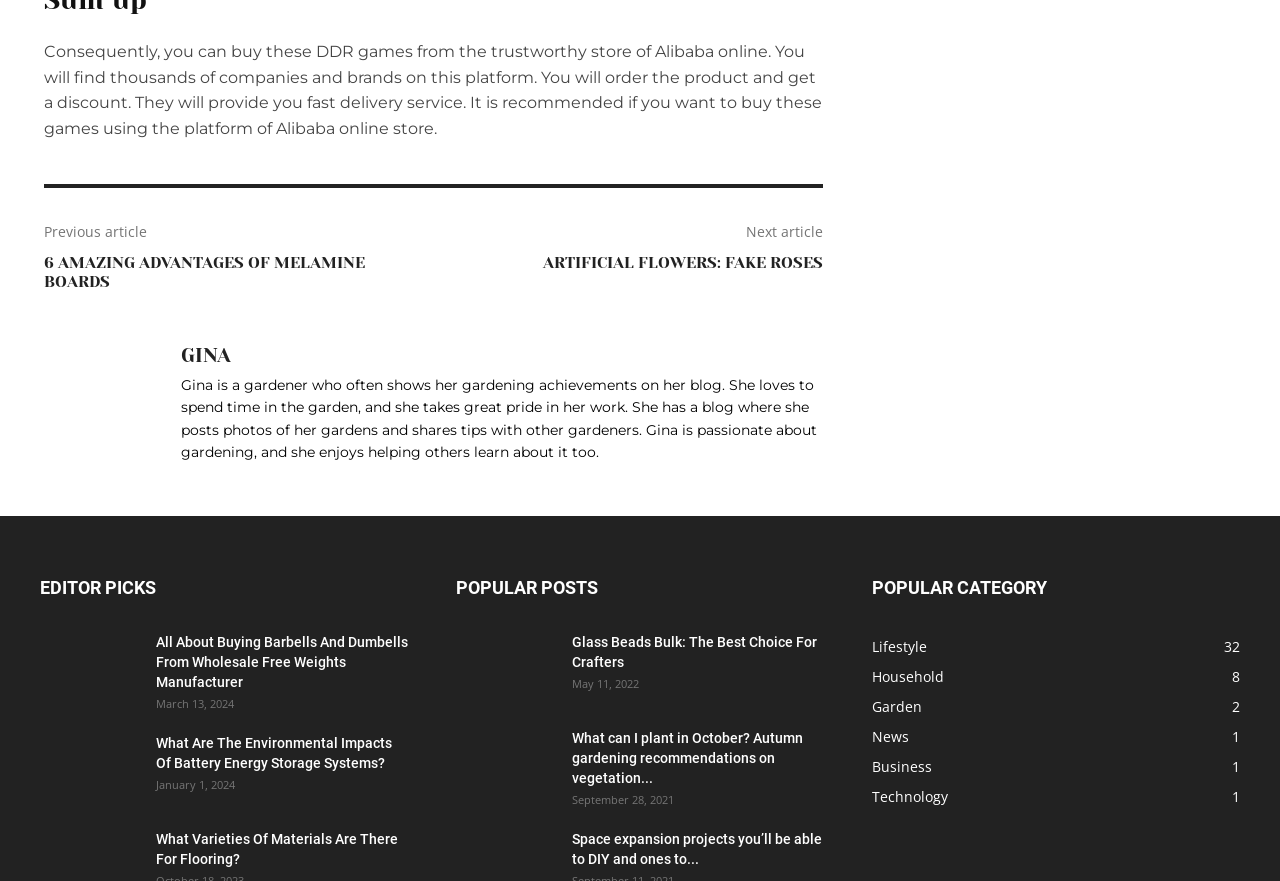What is the date of the article 'What can I plant in October?'?
Provide a thorough and detailed answer to the question.

The date of the article 'What can I plant in October?' is found in the time element with the description 'September 28, 2021'.